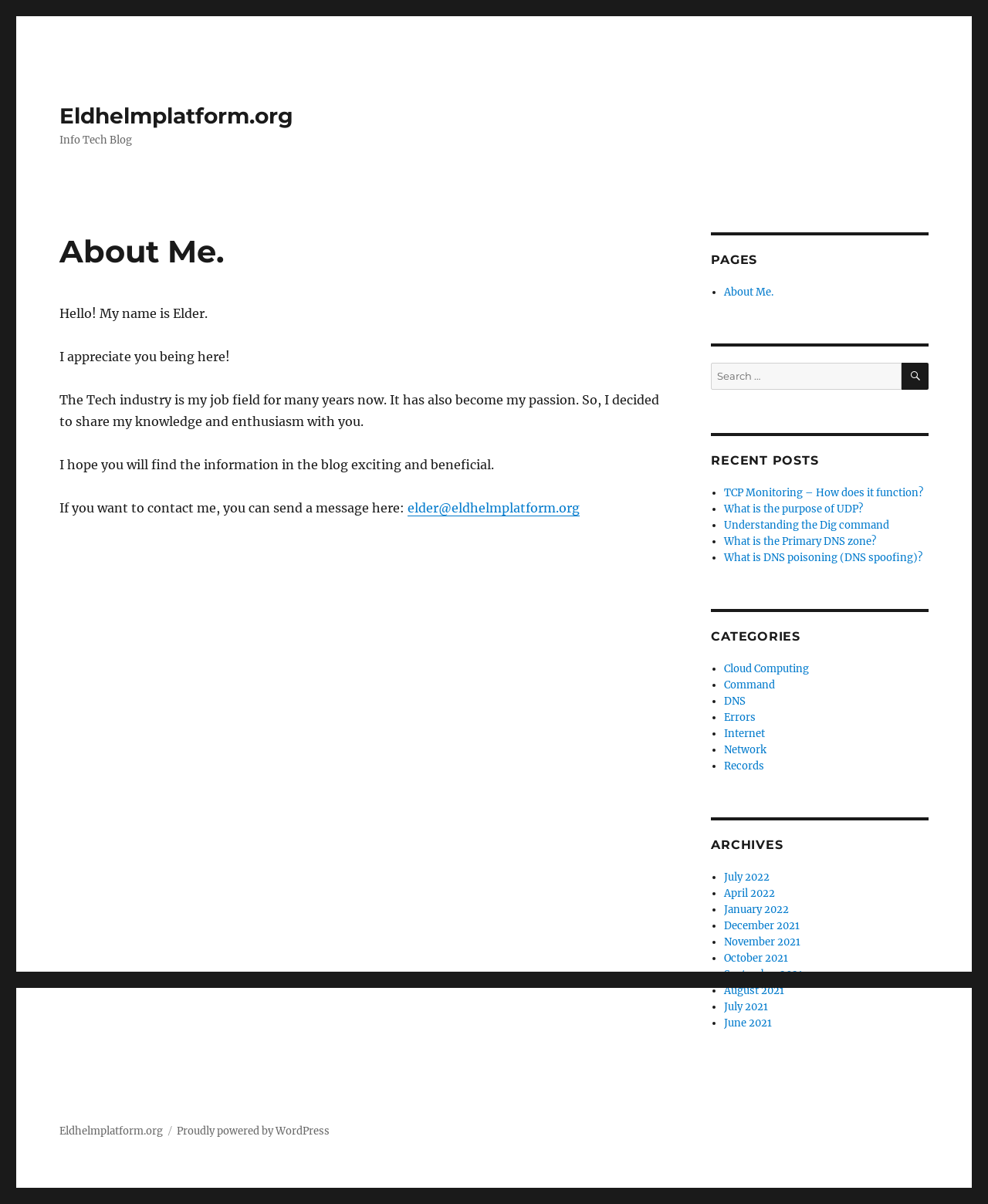Please predict the bounding box coordinates of the element's region where a click is necessary to complete the following instruction: "Click the 'About' link". The coordinates should be represented by four float numbers between 0 and 1, i.e., [left, top, right, bottom].

None